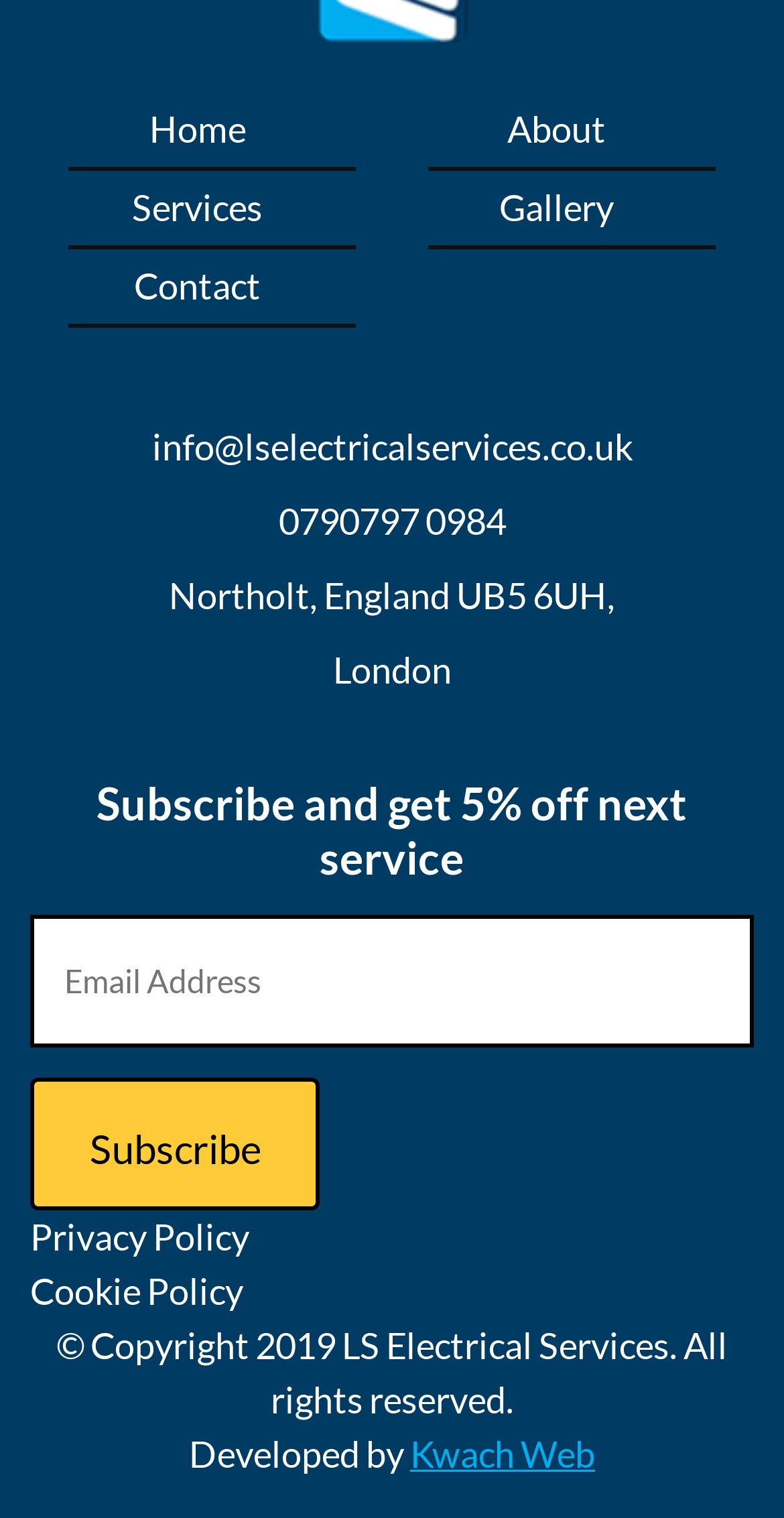What is the location of LS Electrical Services?
Please provide a single word or phrase in response based on the screenshot.

Northolt, England UB5 6UH, London